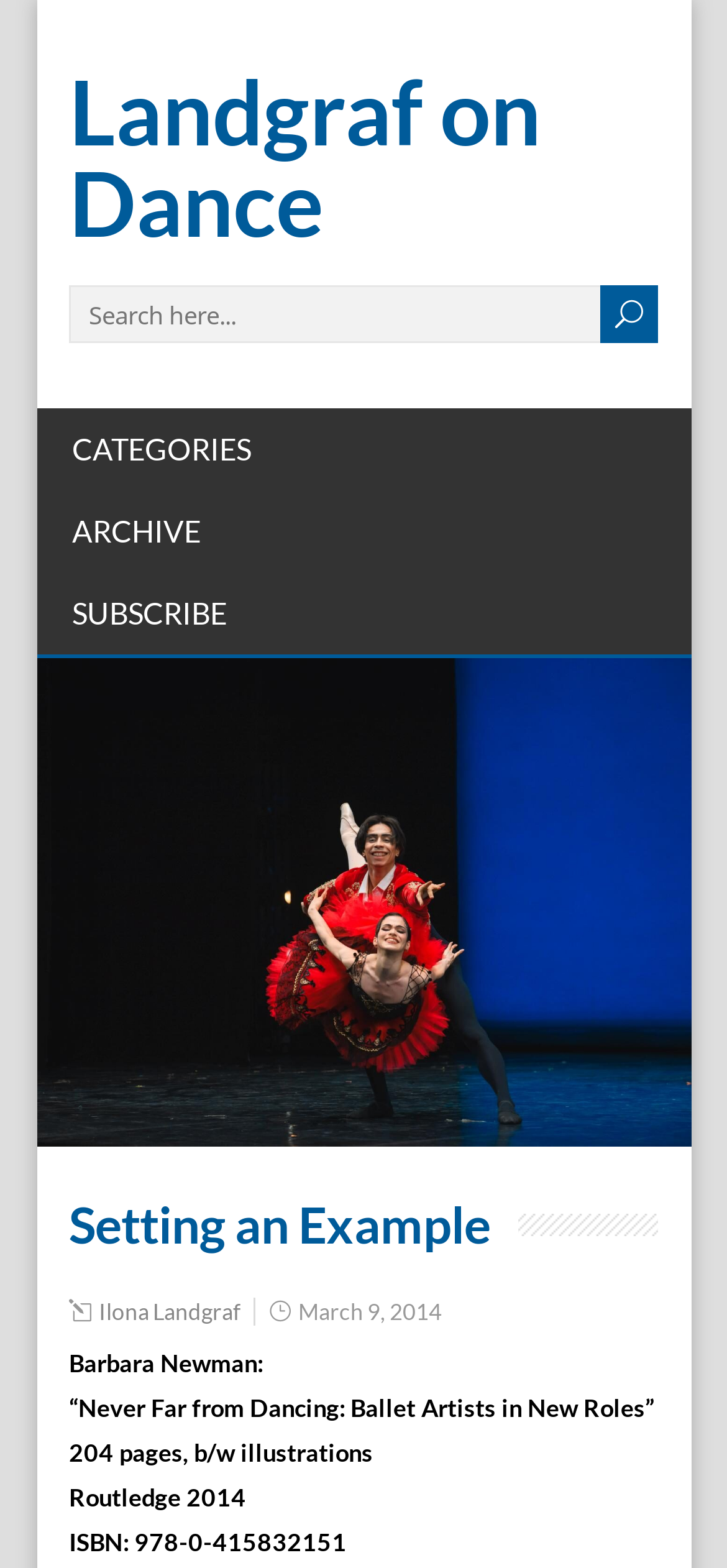Offer a detailed explanation of the webpage layout and contents.

The webpage is about a book titled "Setting an Example" by Ilona Landgraf, with a focus on dance. At the top left, there is a link to "Landgraf on Dance" and a search bar with a placeholder text "Search here...". Next to the search bar, there is a button labeled "U". 

Below the search bar, there are two static text elements, "CATEGORIES" and "ARCHIVE", positioned side by side. Further down, there is a link to "SUBSCRIBE" and a large image of "Landgraf on Dance" that takes up most of the width of the page.

The main content of the page starts with a heading "Setting an Example" at the top right. Below the heading, there is a link to the author's name, "Ilona Landgraf", followed by the publication date "March 9, 2014". 

The main text of the page is a description of the book, which includes a quote from Barbara Newman, the title of the book "“Never Far from Dancing: Ballet Artists in New Roles”", and details about the book such as the number of pages, illustrations, publisher, and ISBN.